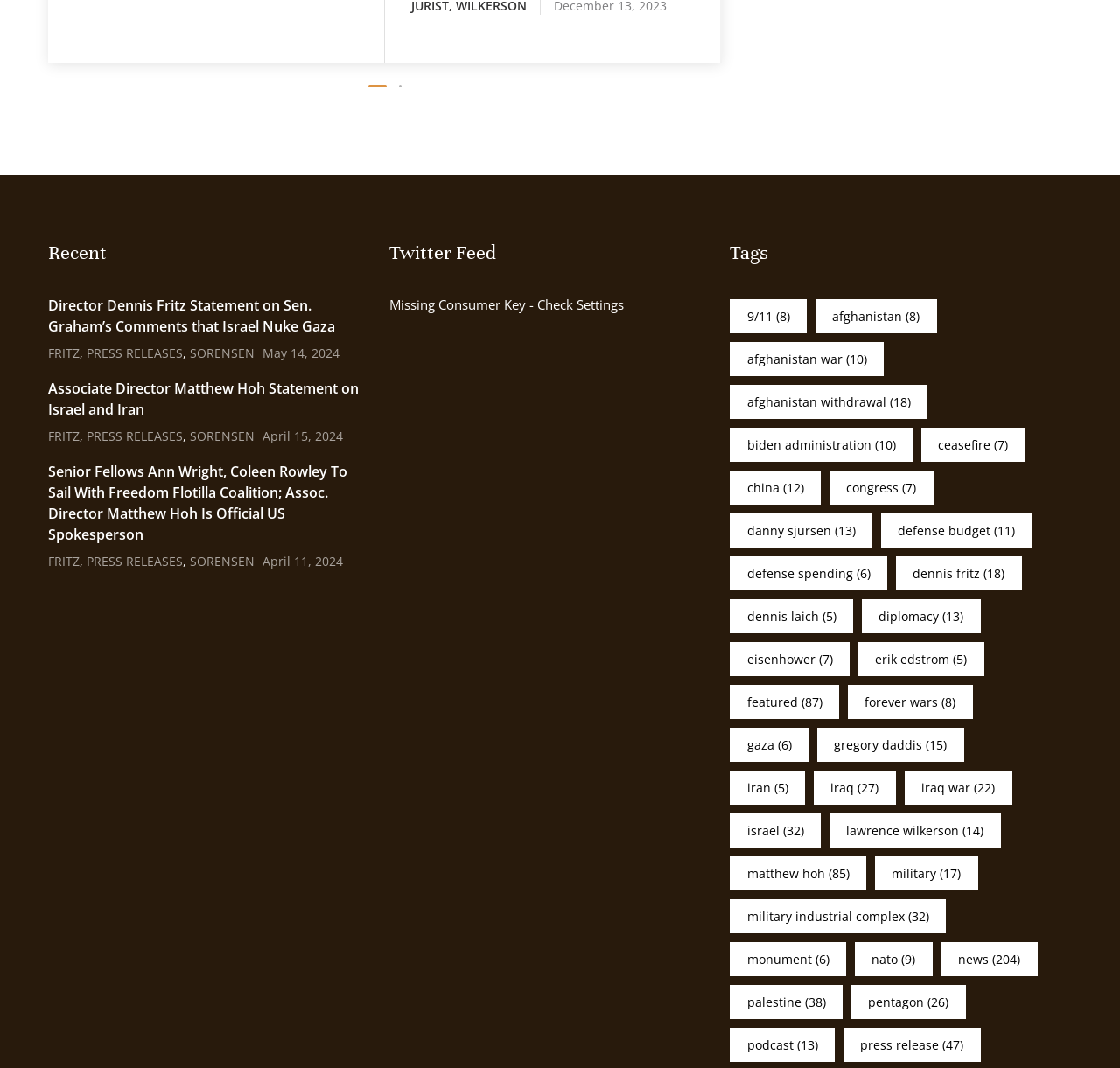Please determine the bounding box coordinates of the section I need to click to accomplish this instruction: "View the Twitter Feed".

[0.347, 0.225, 0.443, 0.247]